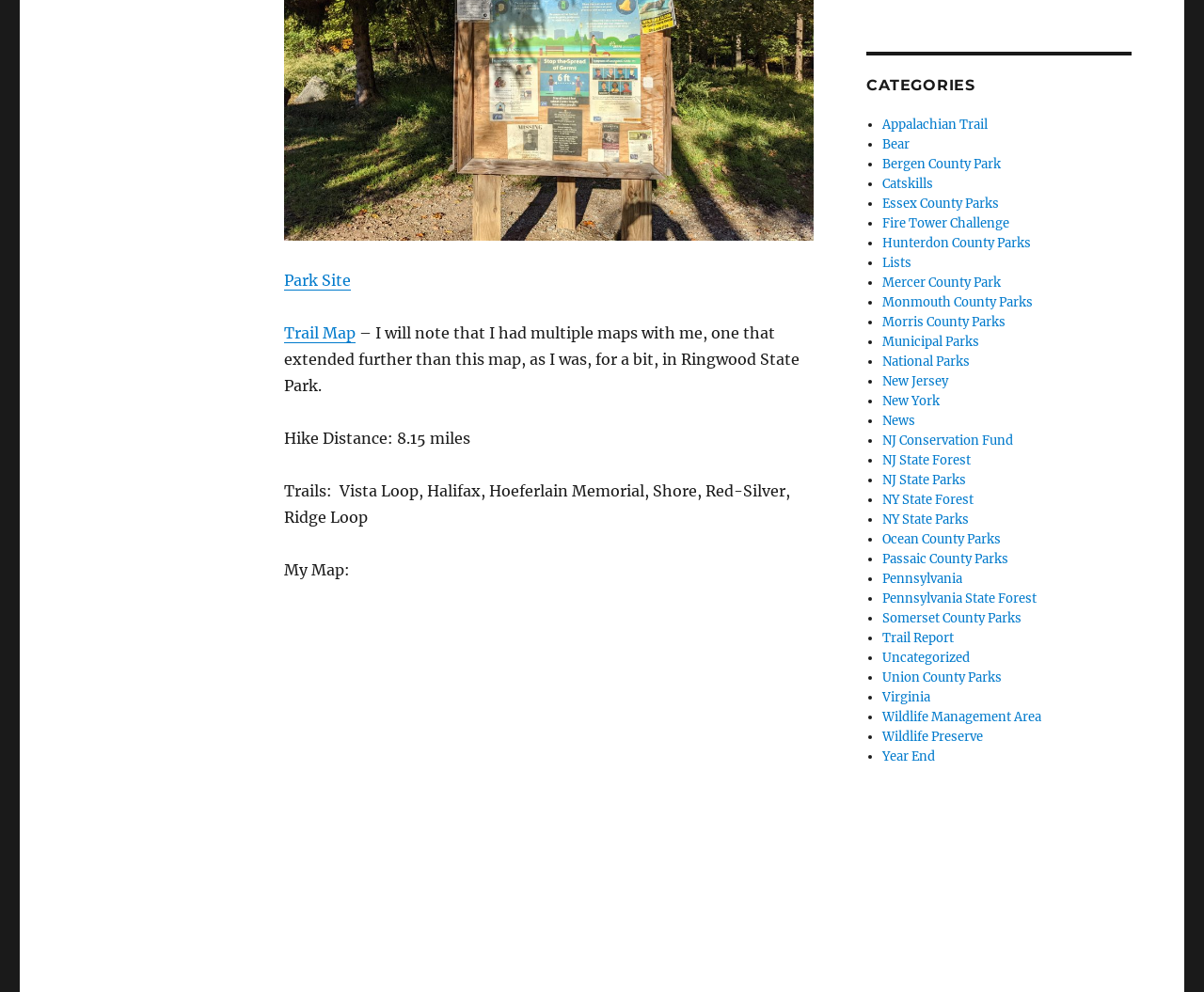Find the bounding box coordinates of the element to click in order to complete the given instruction: "Click on 'Park Site'."

[0.236, 0.273, 0.292, 0.292]